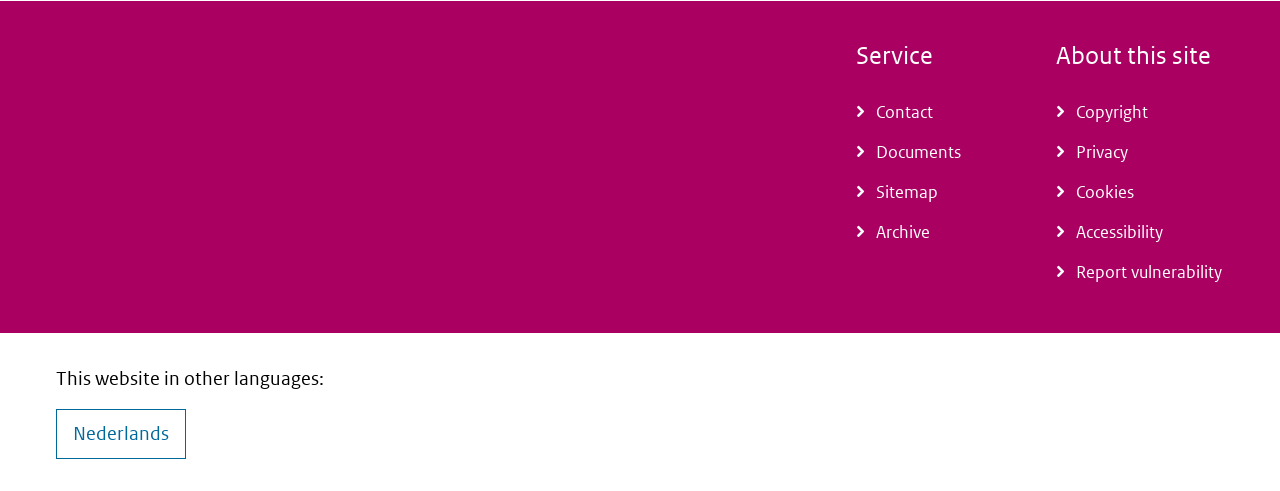Please answer the following question using a single word or phrase: 
How many columns of links are on the webpage?

2